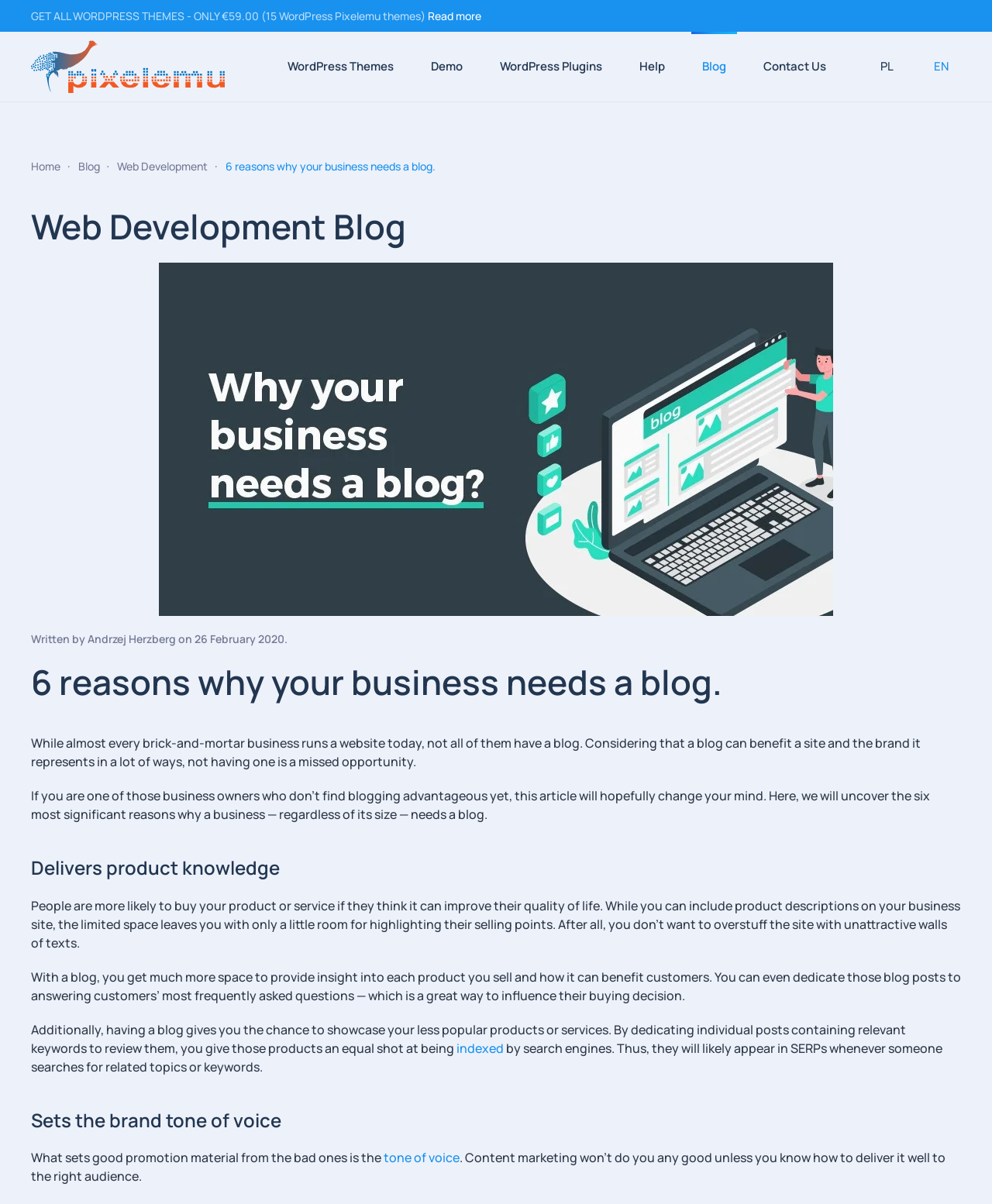Please identify the bounding box coordinates of the element that needs to be clicked to execute the following command: "View WordPress Plugins". Provide the bounding box using four float numbers between 0 and 1, formatted as [left, top, right, bottom].

[0.493, 0.026, 0.618, 0.084]